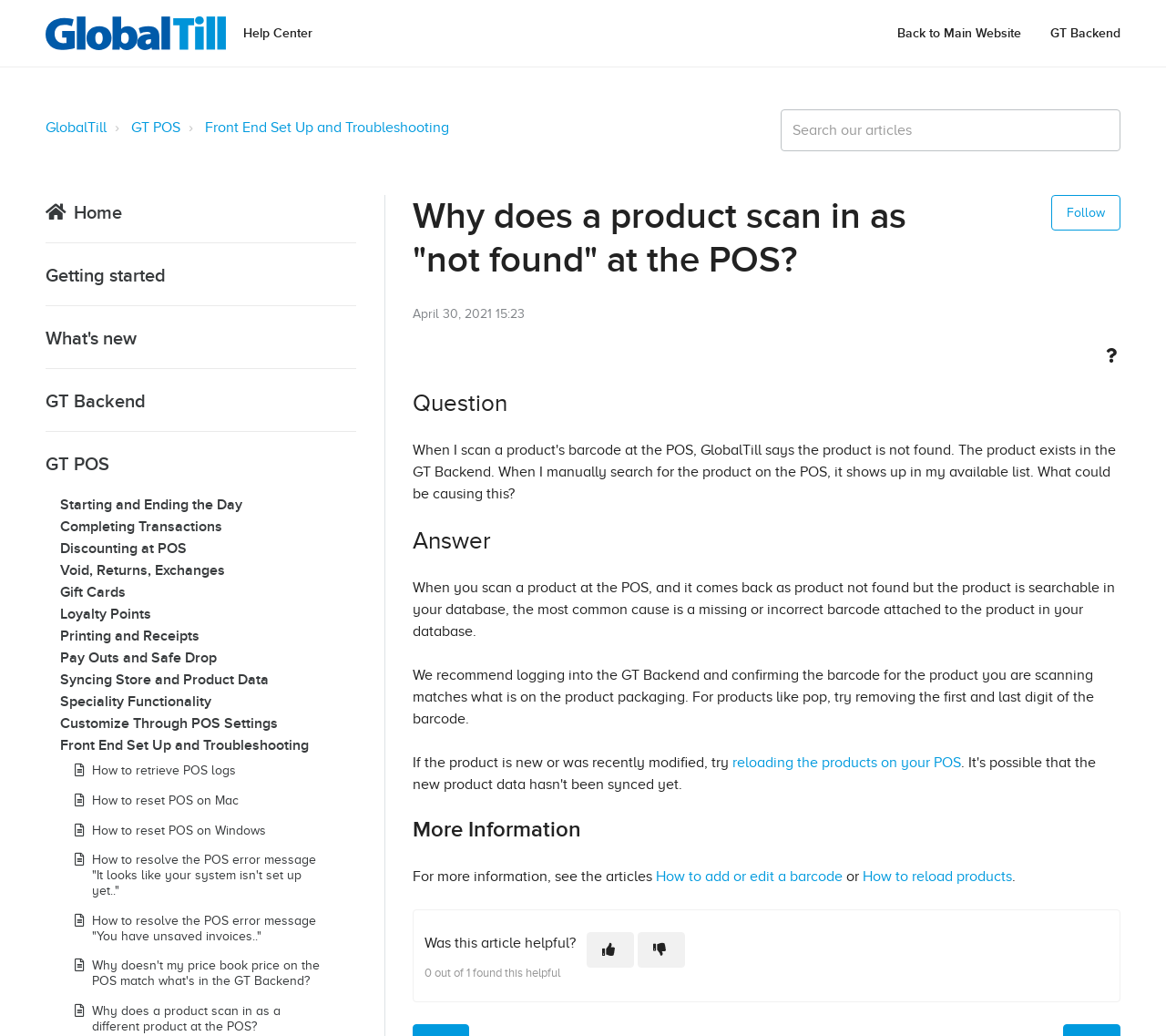From the image, can you give a detailed response to the question below:
What is the date of the article?

The date of the article can be found in the article section, which is a time element, and it is displayed as 'April 30, 2021 15:23'.